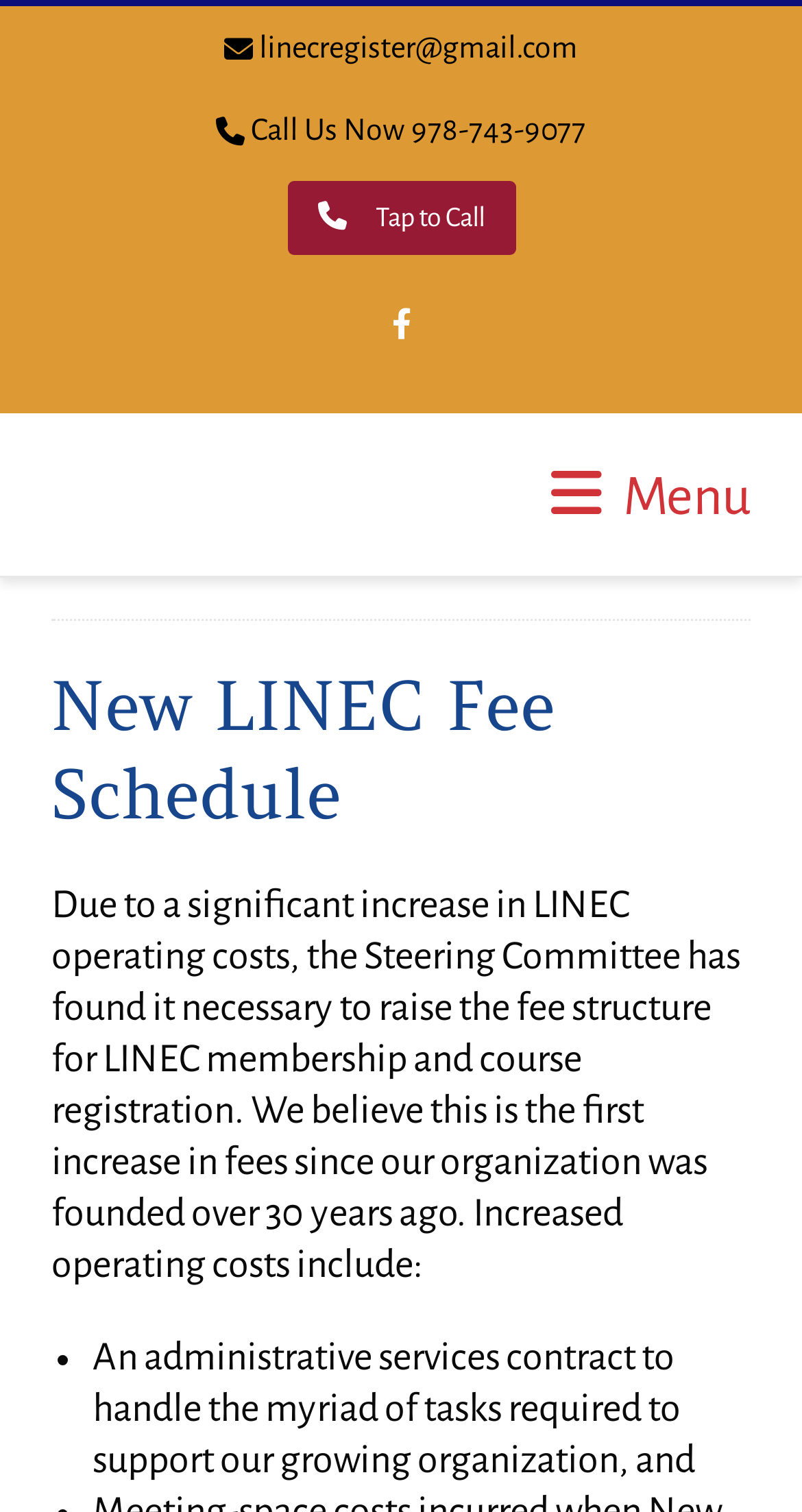What is one of the increased operating costs mentioned?
Look at the image and provide a short answer using one word or a phrase.

Administrative services contract